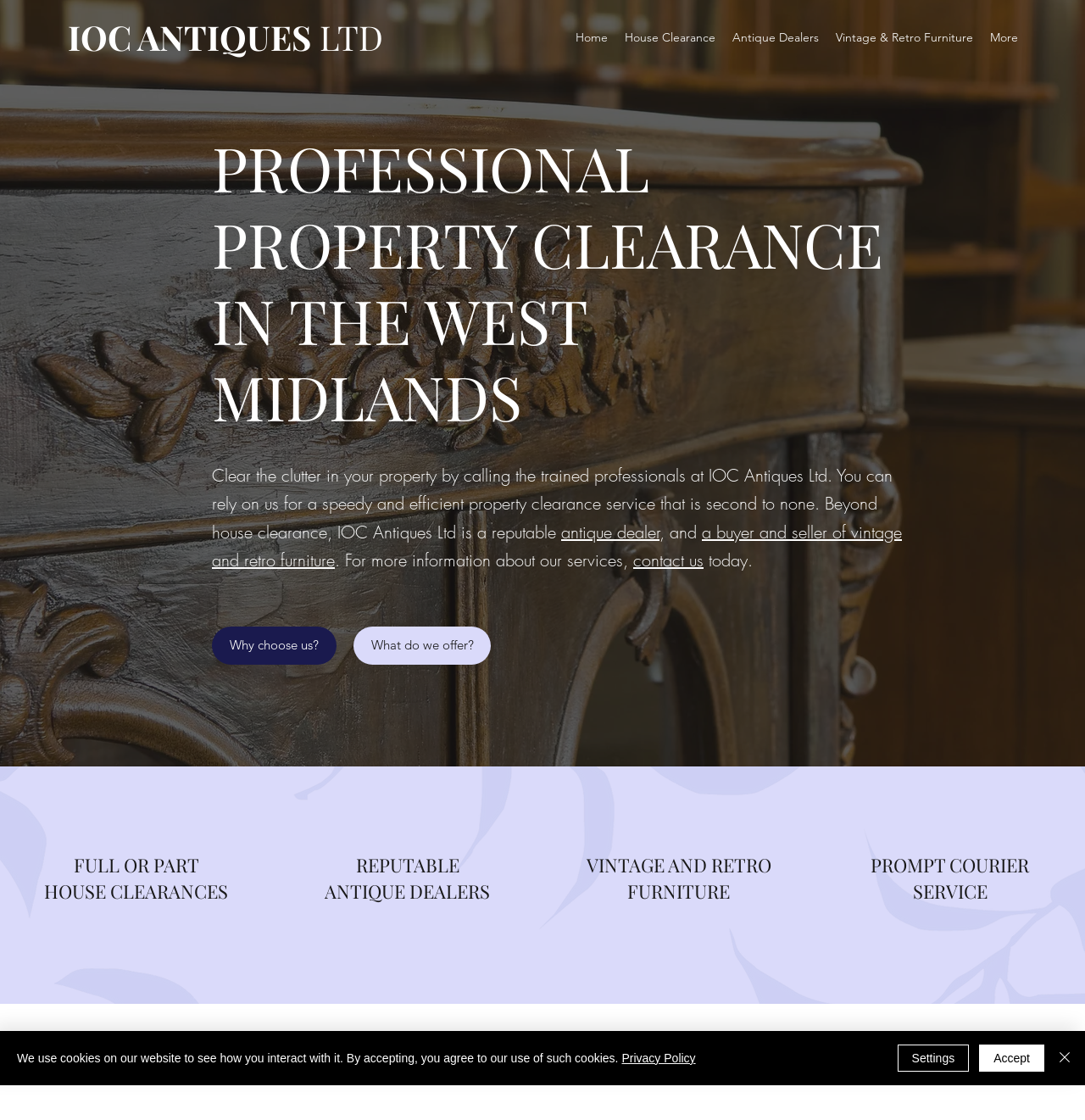Please answer the following question using a single word or phrase: 
What is the purpose of the company?

Property clearance